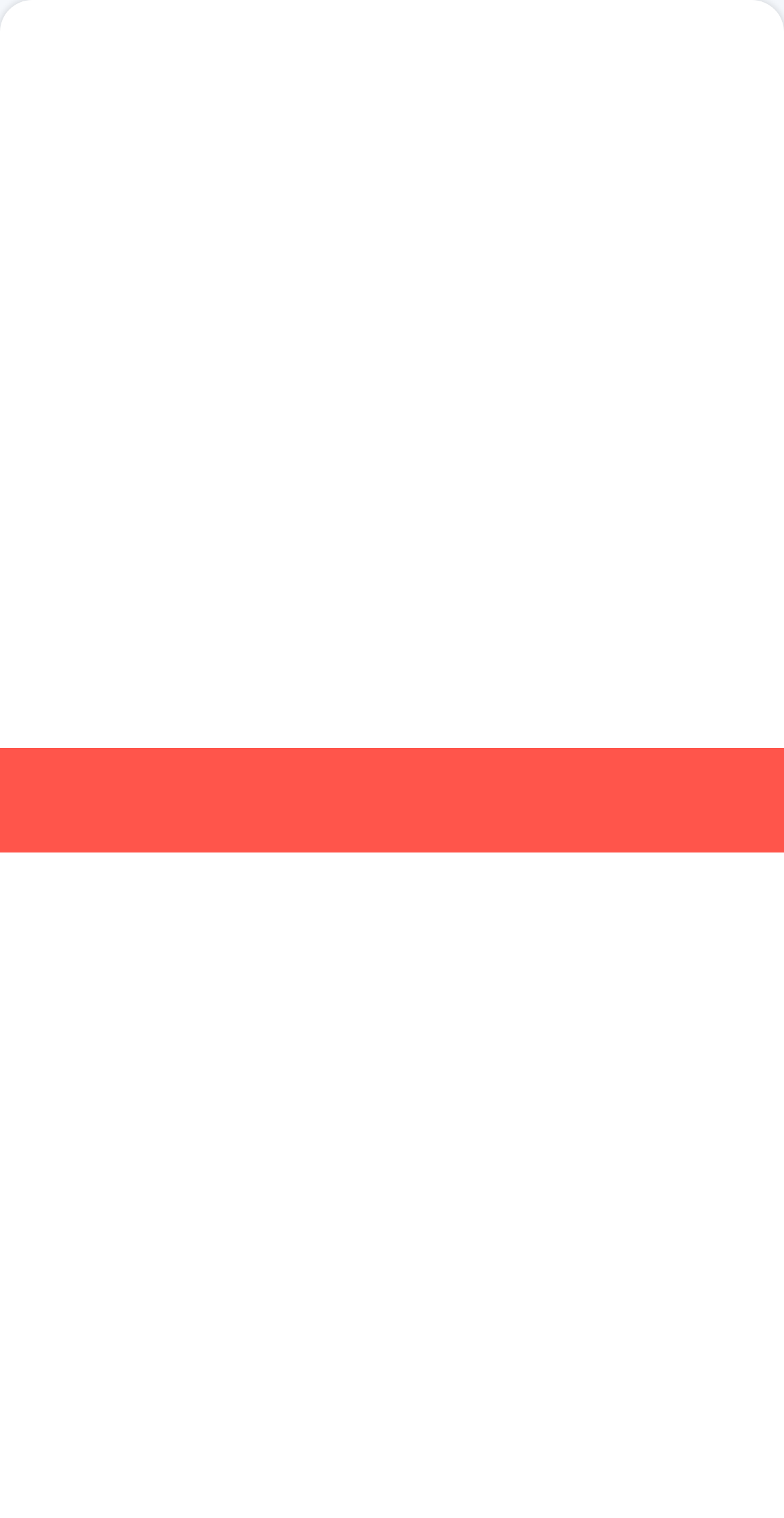Answer the following inquiry with a single word or phrase:
What is the copyright information displayed on the webpage?

Carbone 4